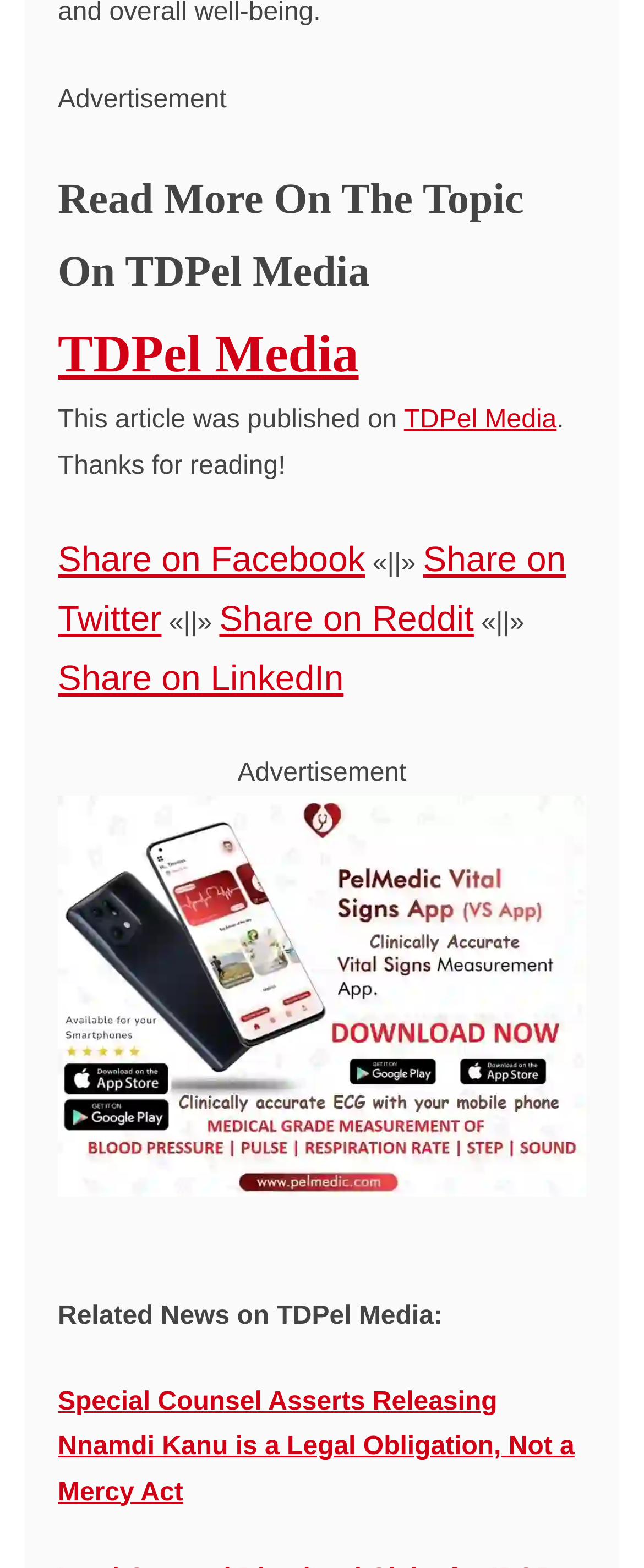Identify the bounding box coordinates of the area you need to click to perform the following instruction: "Read Special Counsel Asserts Releasing Nnamdi Kanu is a Legal Obligation, Not a Mercy Act".

[0.09, 0.885, 0.892, 0.961]